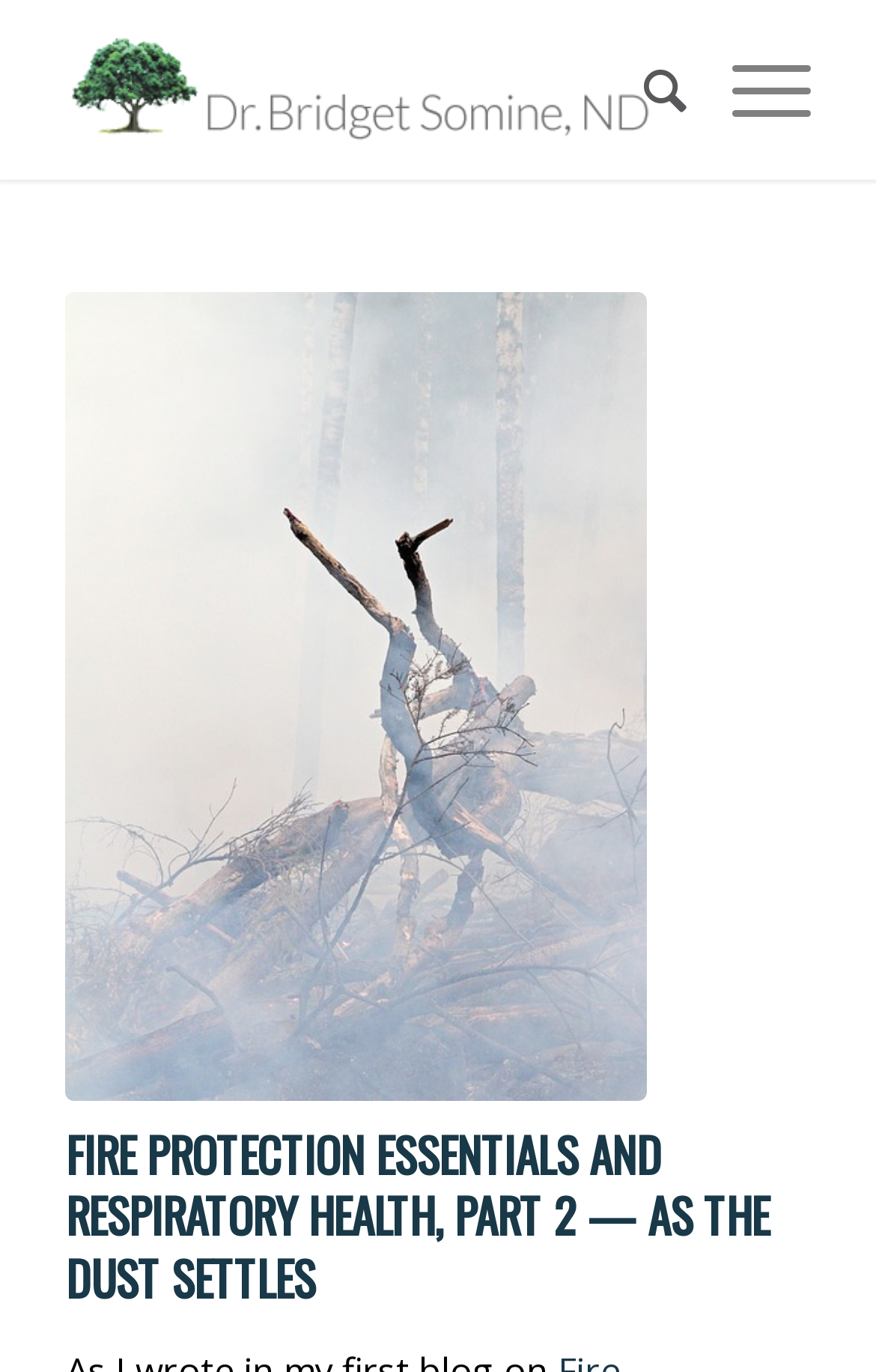For the given element description Menu Menu, determine the bounding box coordinates of the UI element. The coordinates should follow the format (top-left x, top-left y, bottom-right x, bottom-right y) and be within the range of 0 to 1.

[0.784, 0.0, 0.925, 0.131]